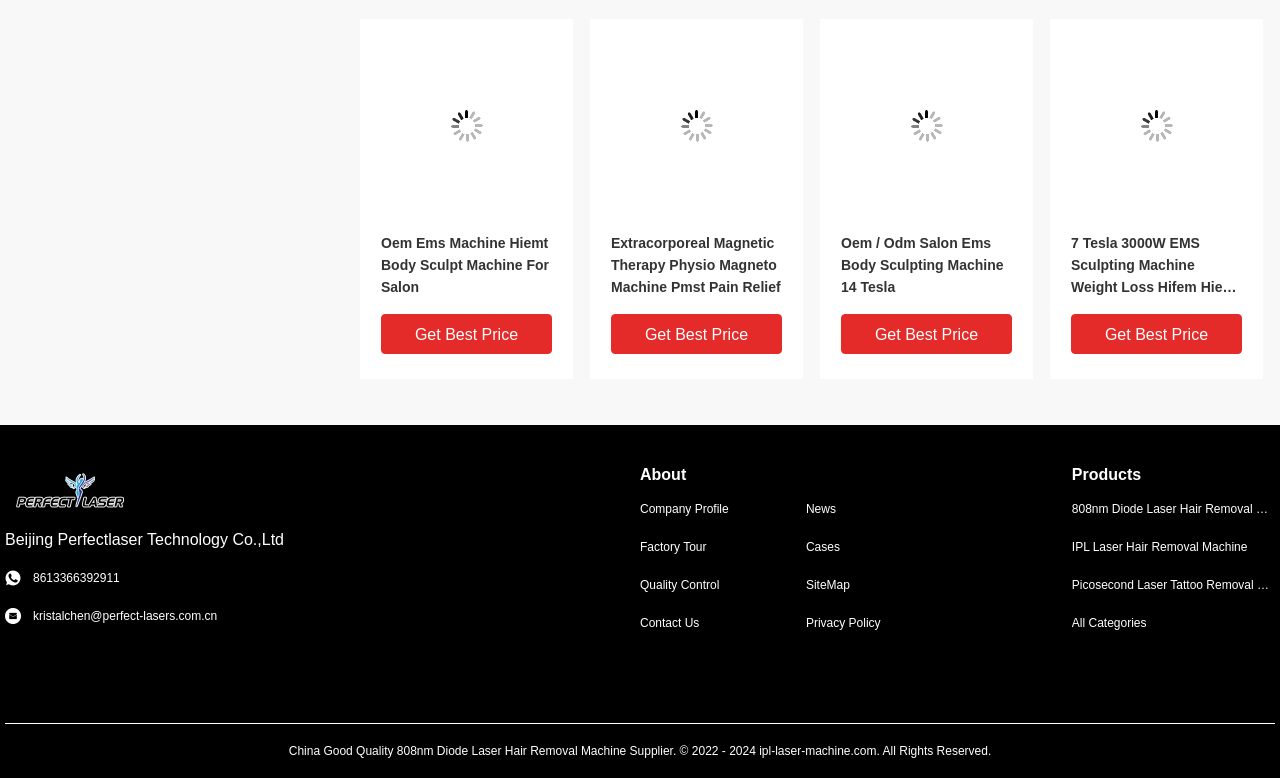What is the company name of the website?
Look at the screenshot and respond with one word or a short phrase.

Beijing Perfectlaser Technology Co.,Ltd